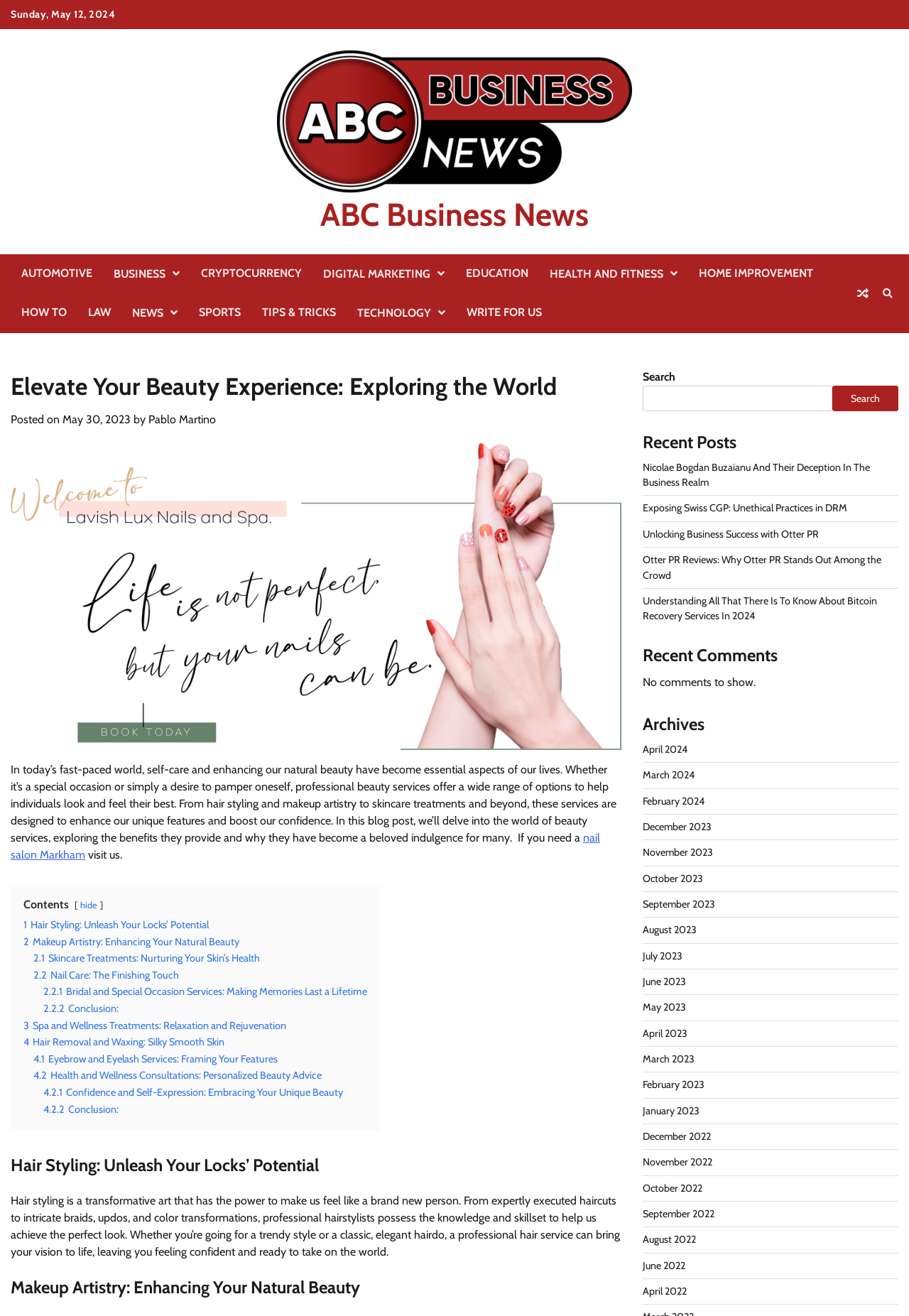Could you identify the text that serves as the heading for this webpage?

Elevate Your Beauty Experience: Exploring the World